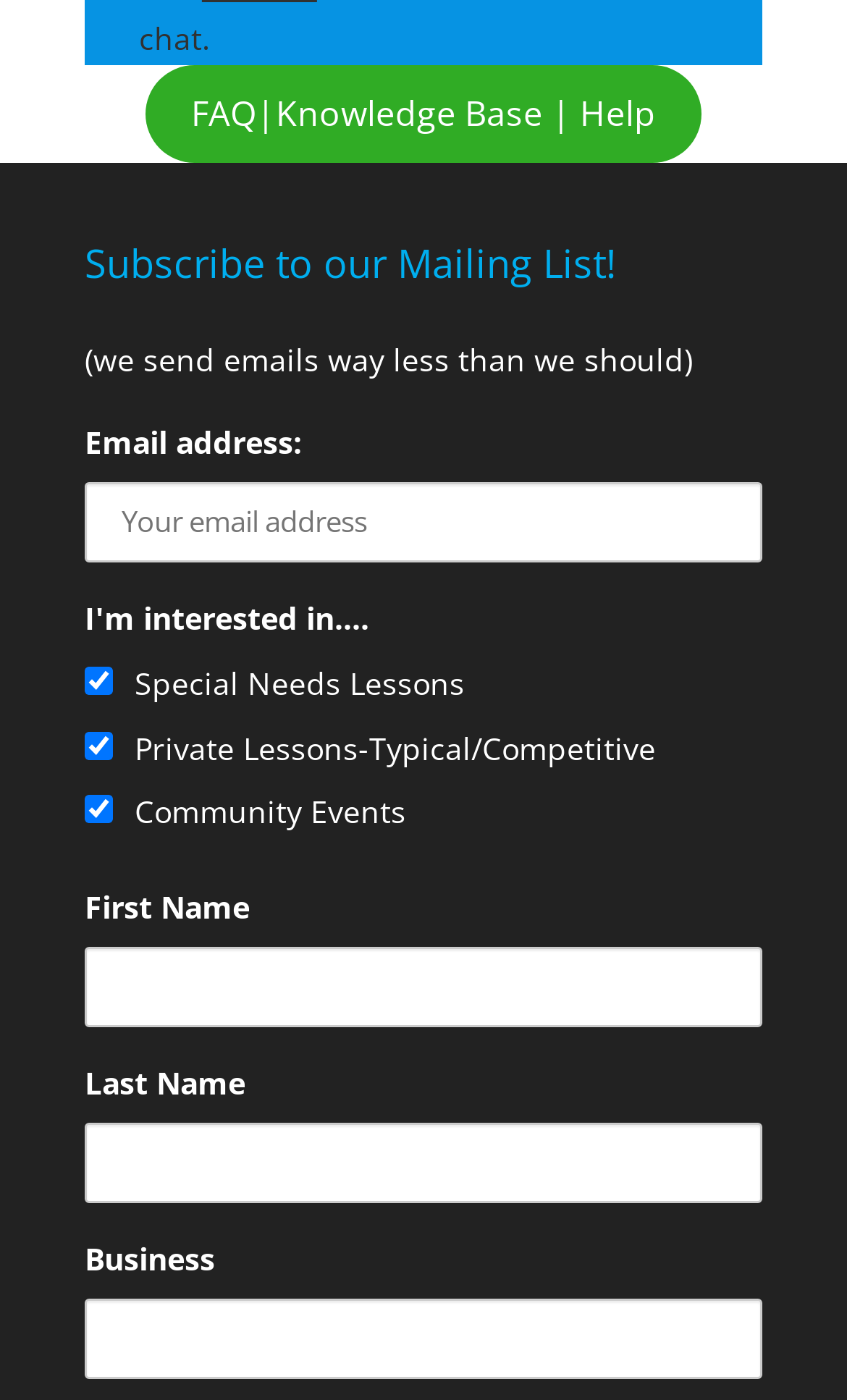Give a one-word or short-phrase answer to the following question: 
What is required to subscribe to the mailing list?

Email address and name